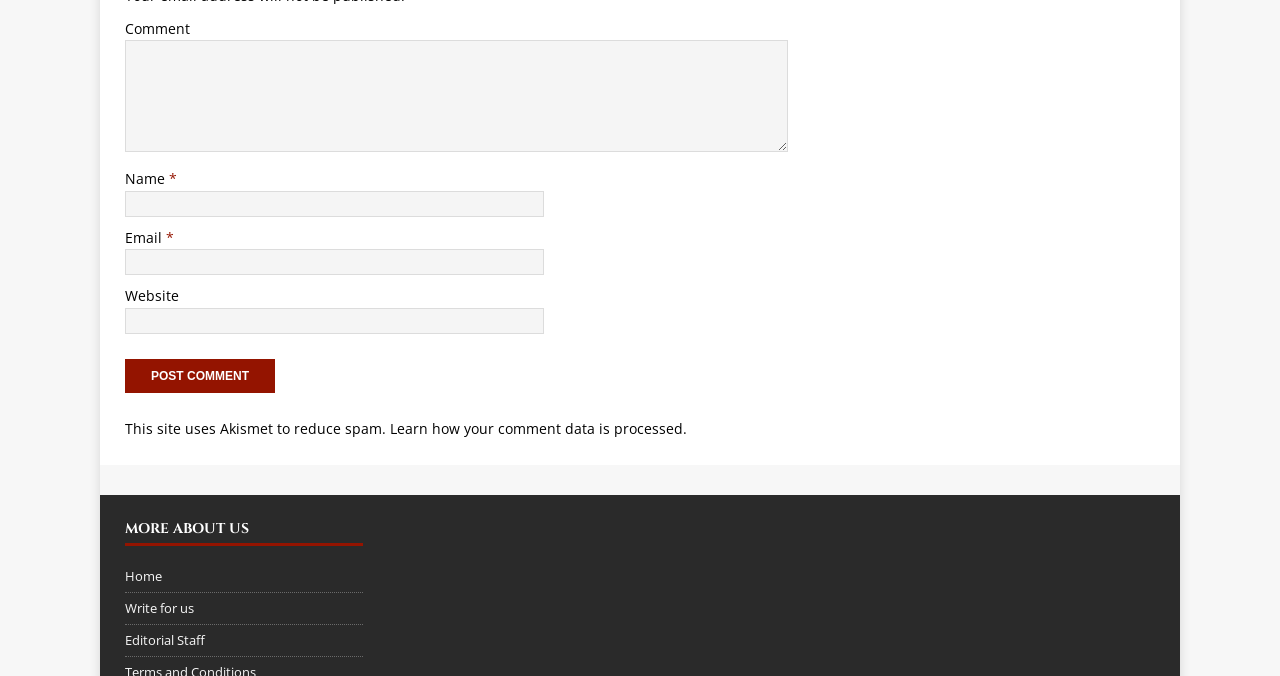Identify the bounding box coordinates of the element to click to follow this instruction: 'Click the post comment button'. Ensure the coordinates are four float values between 0 and 1, provided as [left, top, right, bottom].

[0.098, 0.53, 0.215, 0.581]